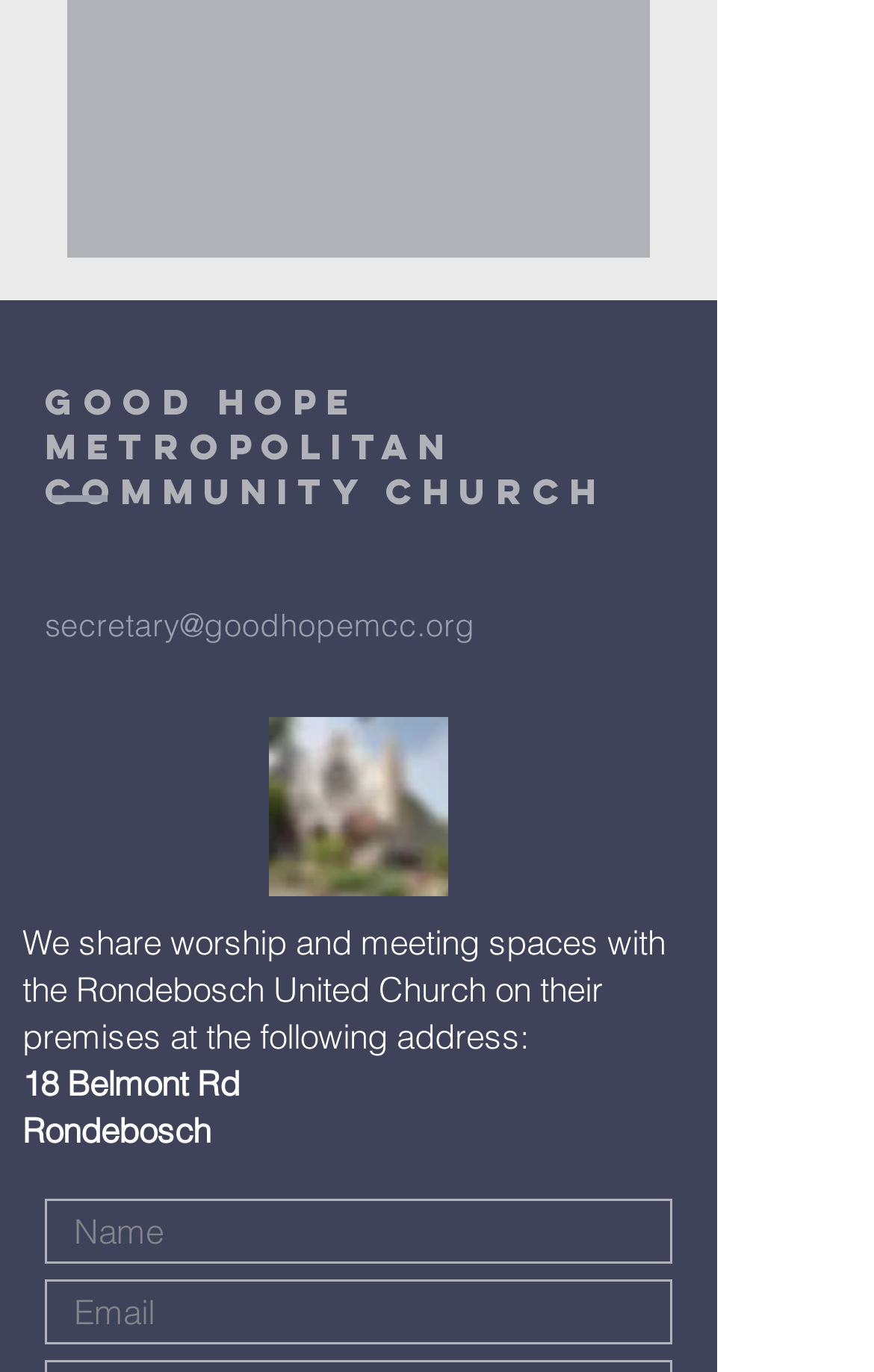What is the name of the church?
Using the visual information, answer the question in a single word or phrase.

GOOD HOPE METROPOLITAN COMMUNITY CHURCH